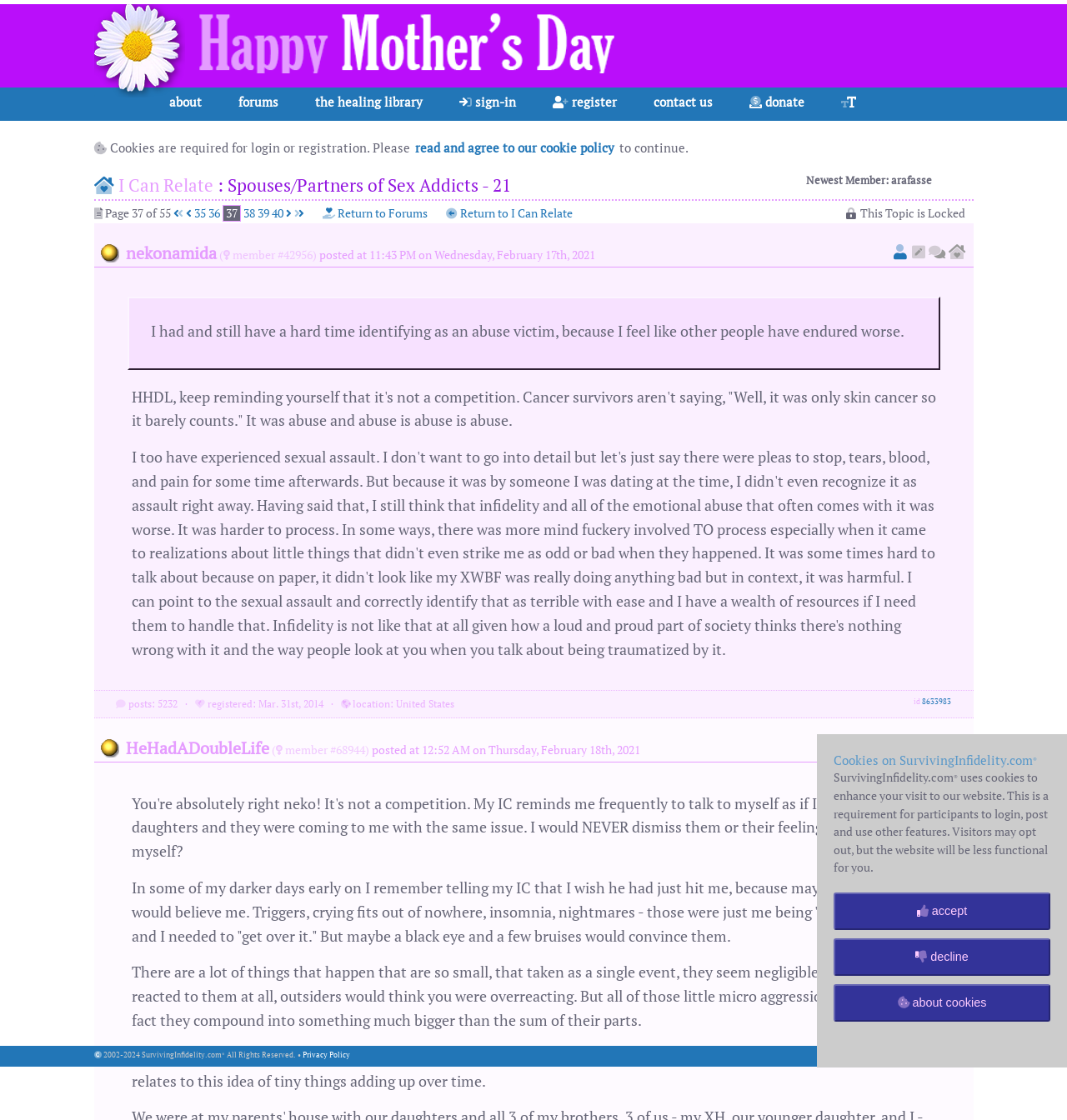Identify the bounding box coordinates of the specific part of the webpage to click to complete this instruction: "sign in".

[0.422, 0.078, 0.491, 0.108]